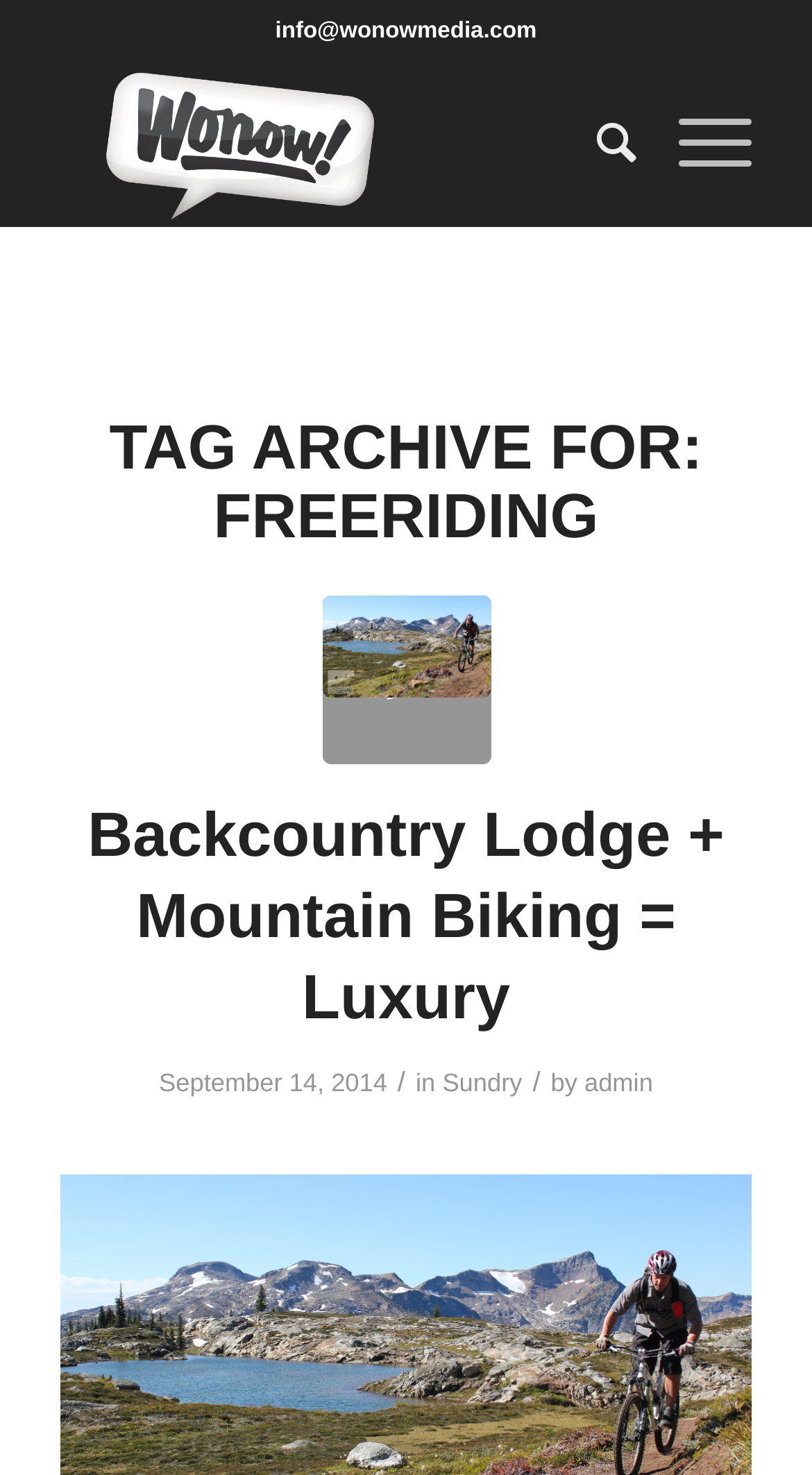What is the tag archive for?
Please respond to the question with a detailed and informative answer.

I found the tag archive by looking at the heading element, which contains the text 'TAG ARCHIVE FOR: FREERIDING'.